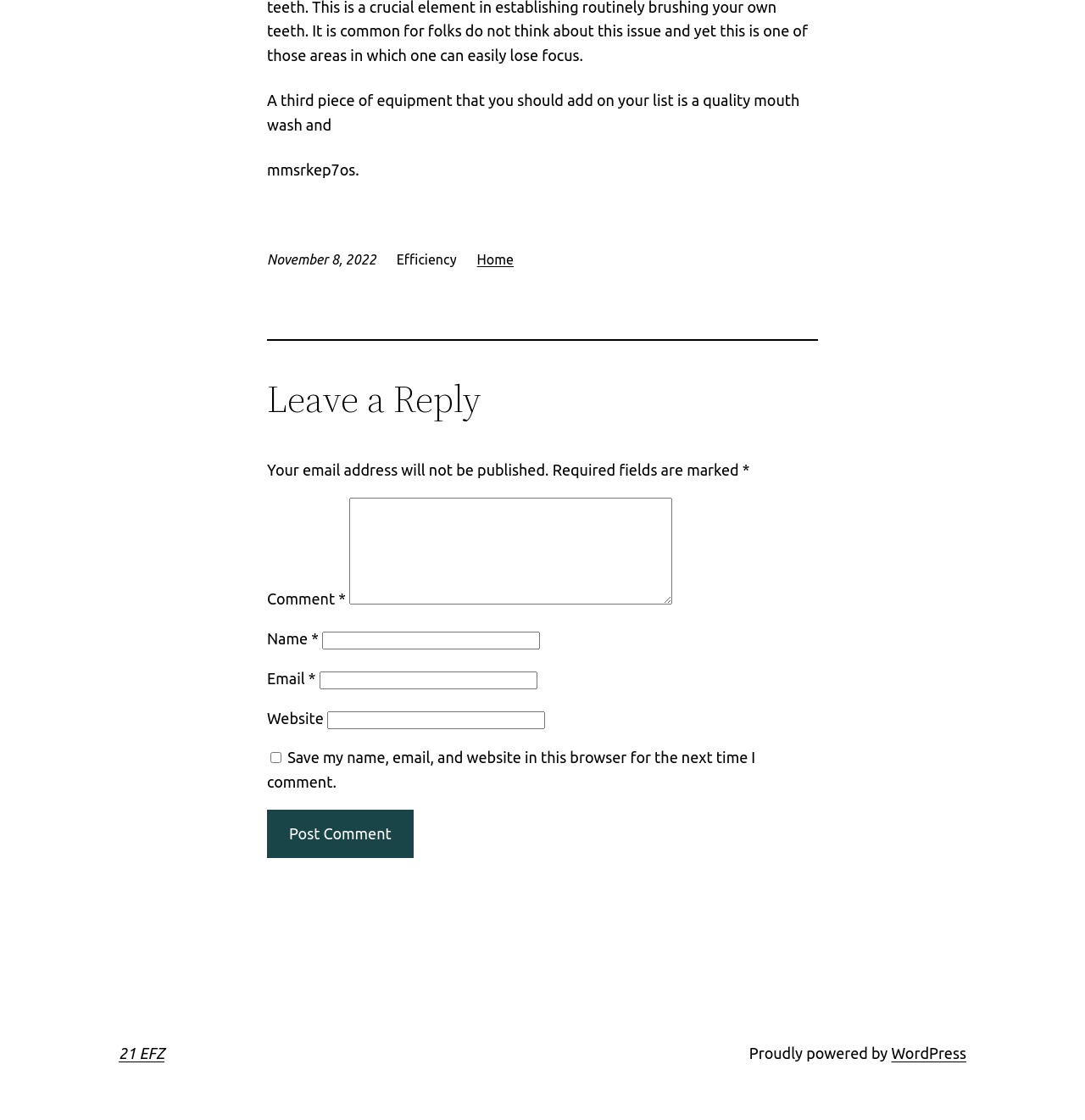Extract the bounding box coordinates for the UI element described by the text: "name="submit" value="Post Comment"". The coordinates should be in the form of [left, top, right, bottom] with values between 0 and 1.

[0.246, 0.723, 0.381, 0.766]